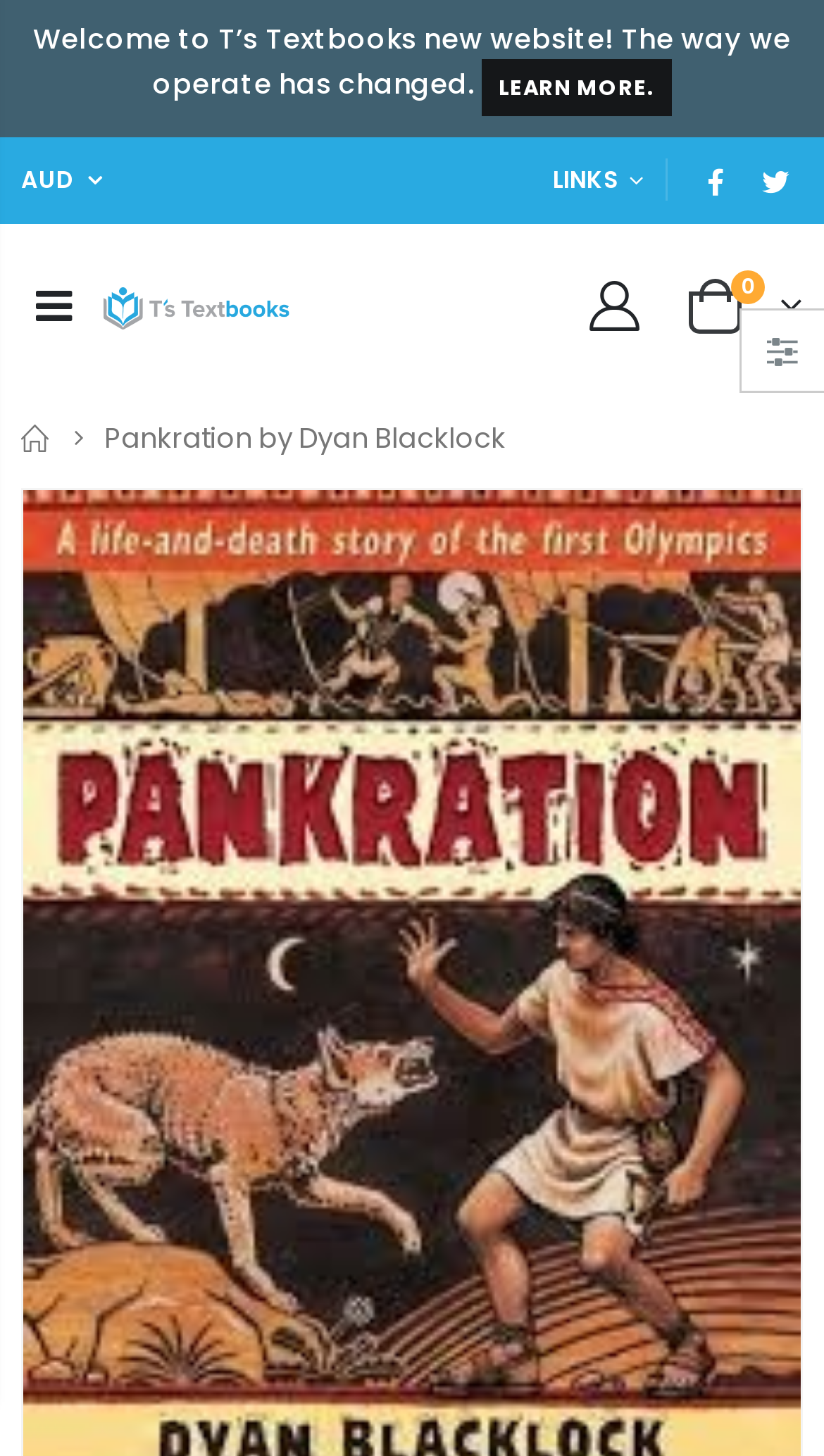Determine the bounding box coordinates for the area you should click to complete the following instruction: "Check price of Pearson Science NSW 7".

[0.6, 0.352, 1.0, 0.381]